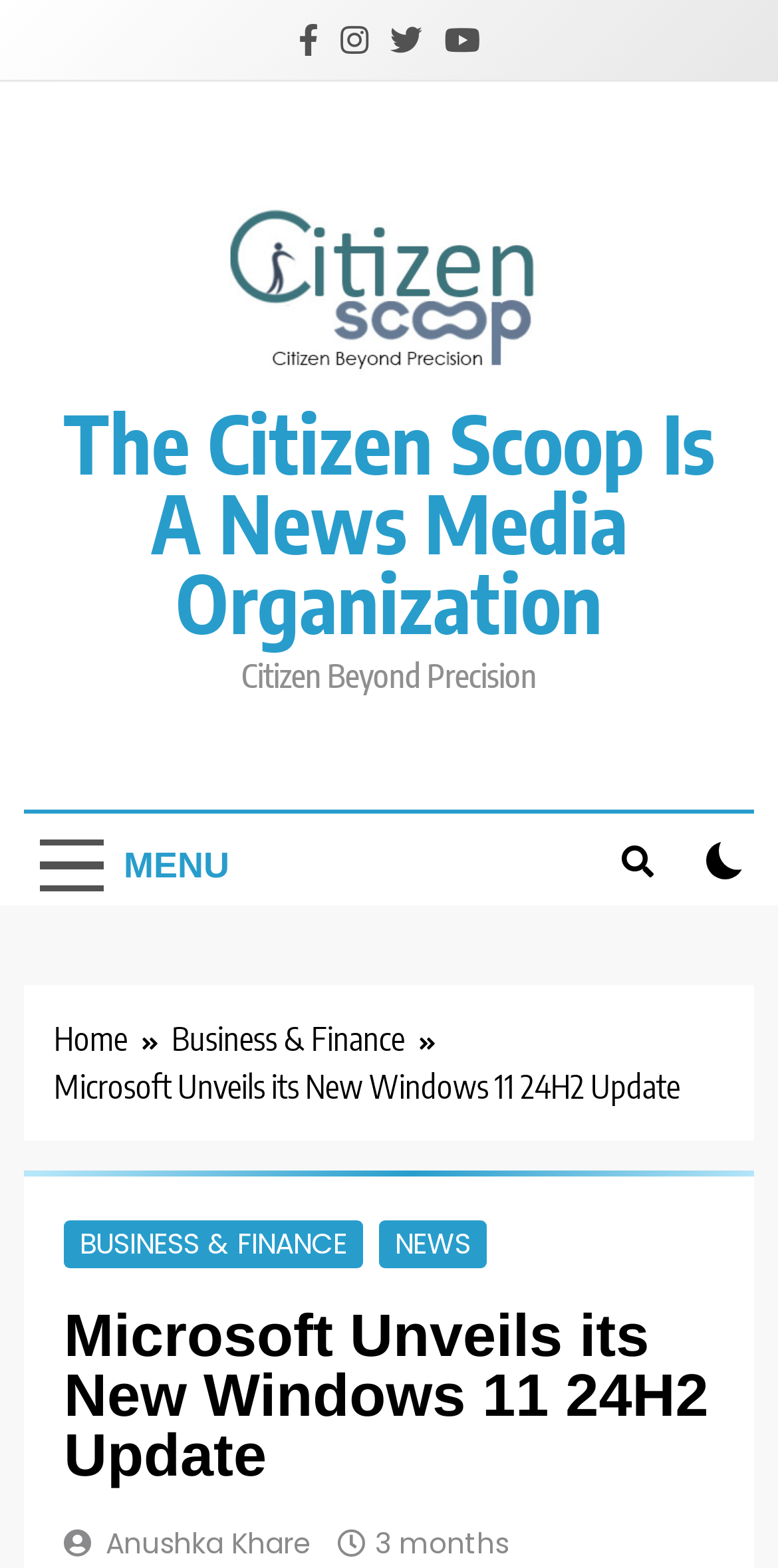Give a detailed overview of the webpage's appearance and contents.

The webpage is about Microsoft's recent unveiling of its annual update for Windows 11, surprisingly named Windows 11 24H2 instead of Windows 12. 

At the top left, there are four social media links, each represented by an icon. To the right of these icons, there is a link to "Citizen Beyond Precision" with an accompanying image. Below this, there is a link to "The Citizen Scoop Is A News Media Organization". 

On the top right, there is a "MENU" button and another button with a search icon. Next to these buttons, there is an unchecked checkbox. 

Below the top section, there is a navigation bar labeled "Breadcrumbs" with three links: "Home", "Business & Finance", and the current page "Microsoft Unveils its New Windows 11 24H2 Update". 

The main content of the webpage is a news article with the title "Microsoft Unveils its New Windows 11 24H2 Update" in a large font. Below the title, there are two links: "BUSINESS & FINANCE" and "NEWS". The article is written by Anushka Khare, whose name is mentioned at the bottom of the page.